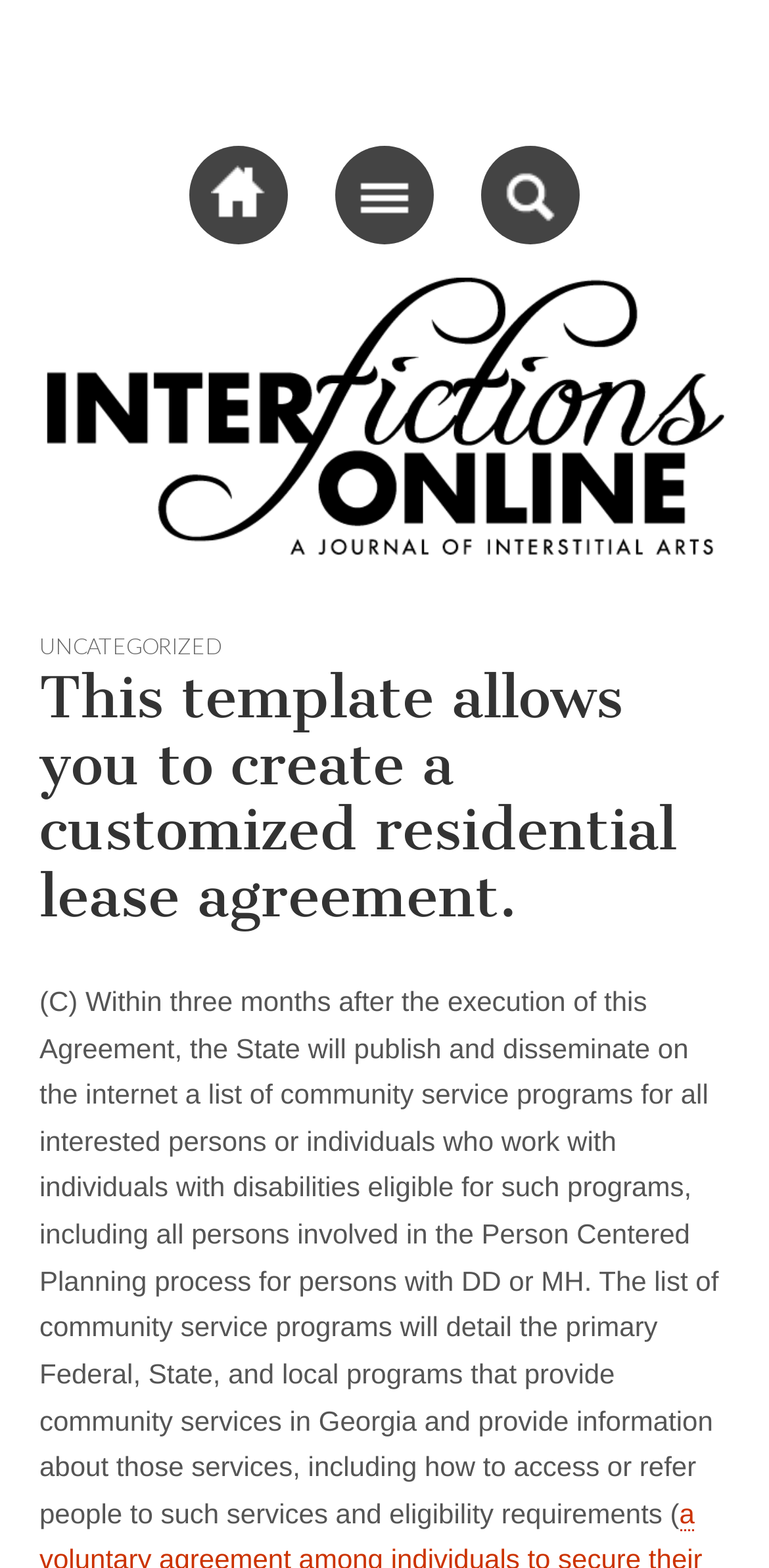Using the information in the image, give a detailed answer to the following question: How many links are in the sub menu?

I counted the number of link elements under the heading 'Sub menu' and found three links.